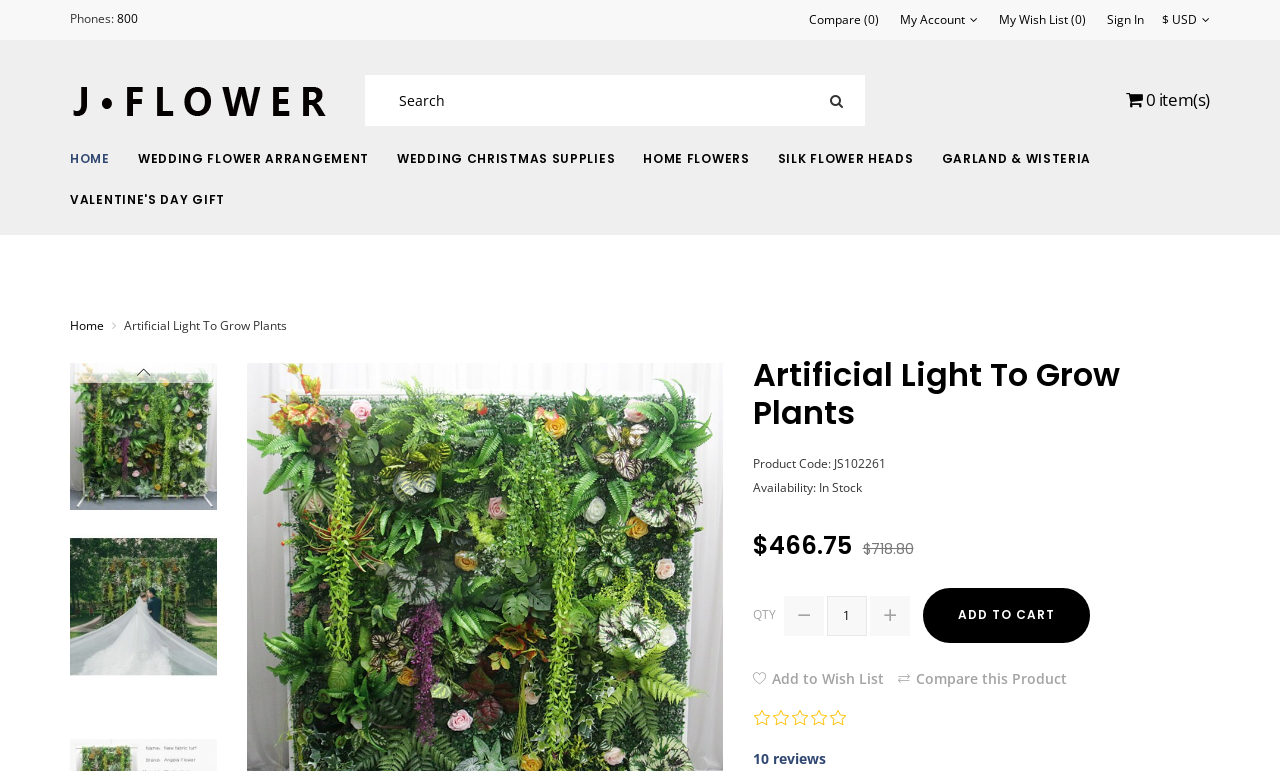Review the image closely and give a comprehensive answer to the question: What is the price of the product?

I found the price of the product by looking at the section that describes the product details, where it says '$466.75', which is the current price of the product.